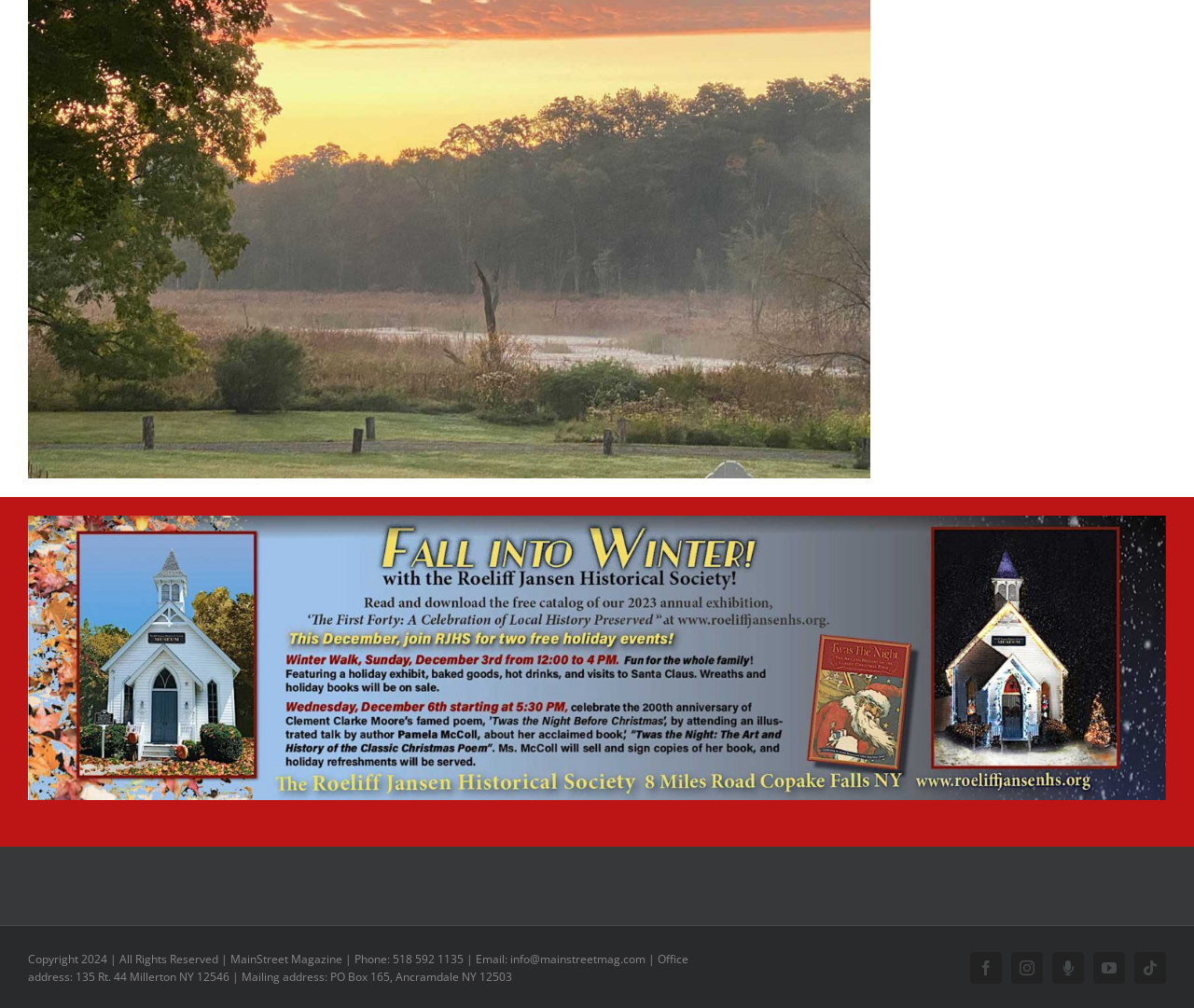How many social media links are available?
Please give a detailed and elaborate answer to the question based on the image.

I counted the number of link elements that contain social media icons, such as Facebook, Instagram, Moxie Podcast, YouTube, and Tiktok. There are 5 social media links available.